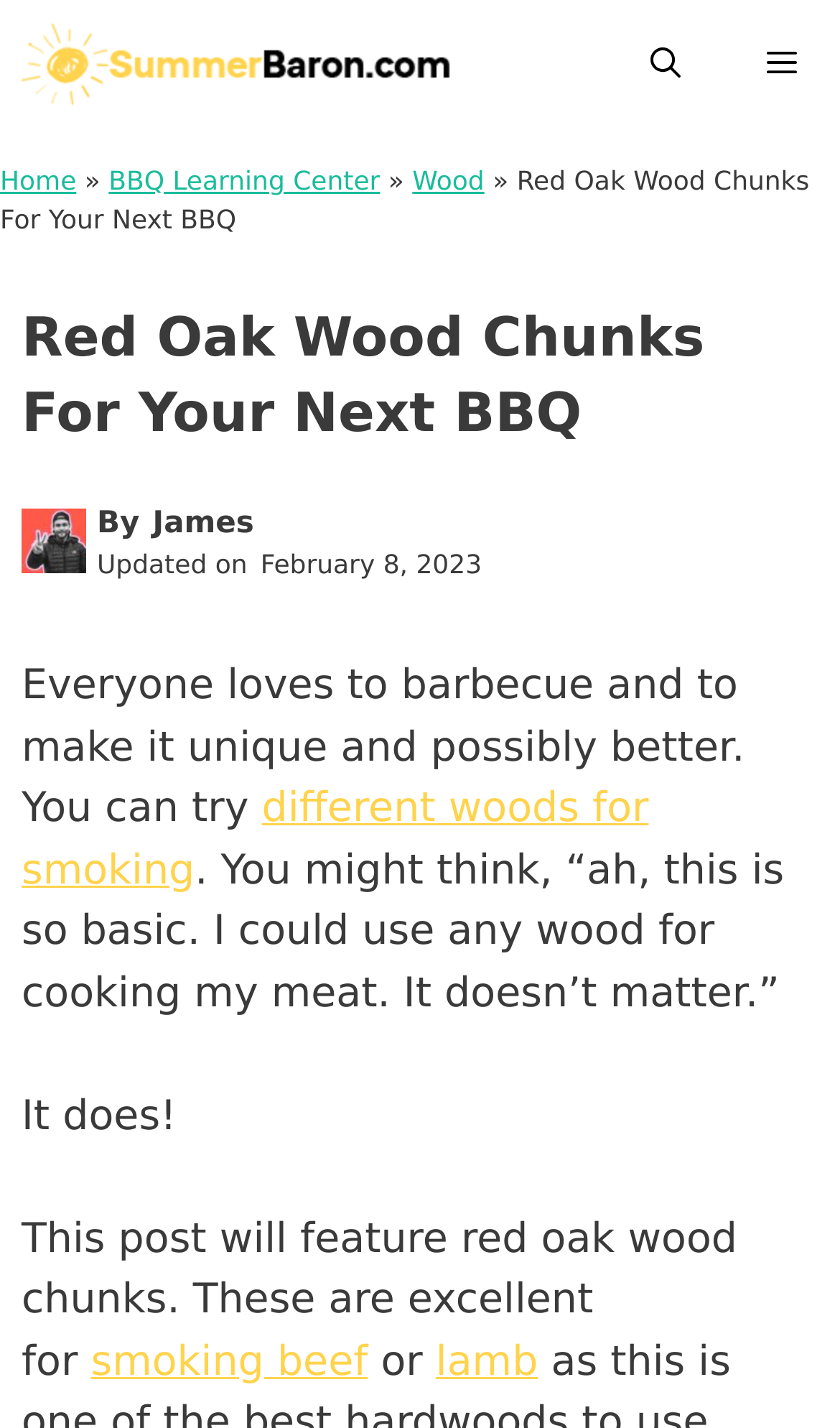Please answer the following question using a single word or phrase: 
What type of meat is mentioned as suitable for smoking with red oak wood?

Beef and lamb